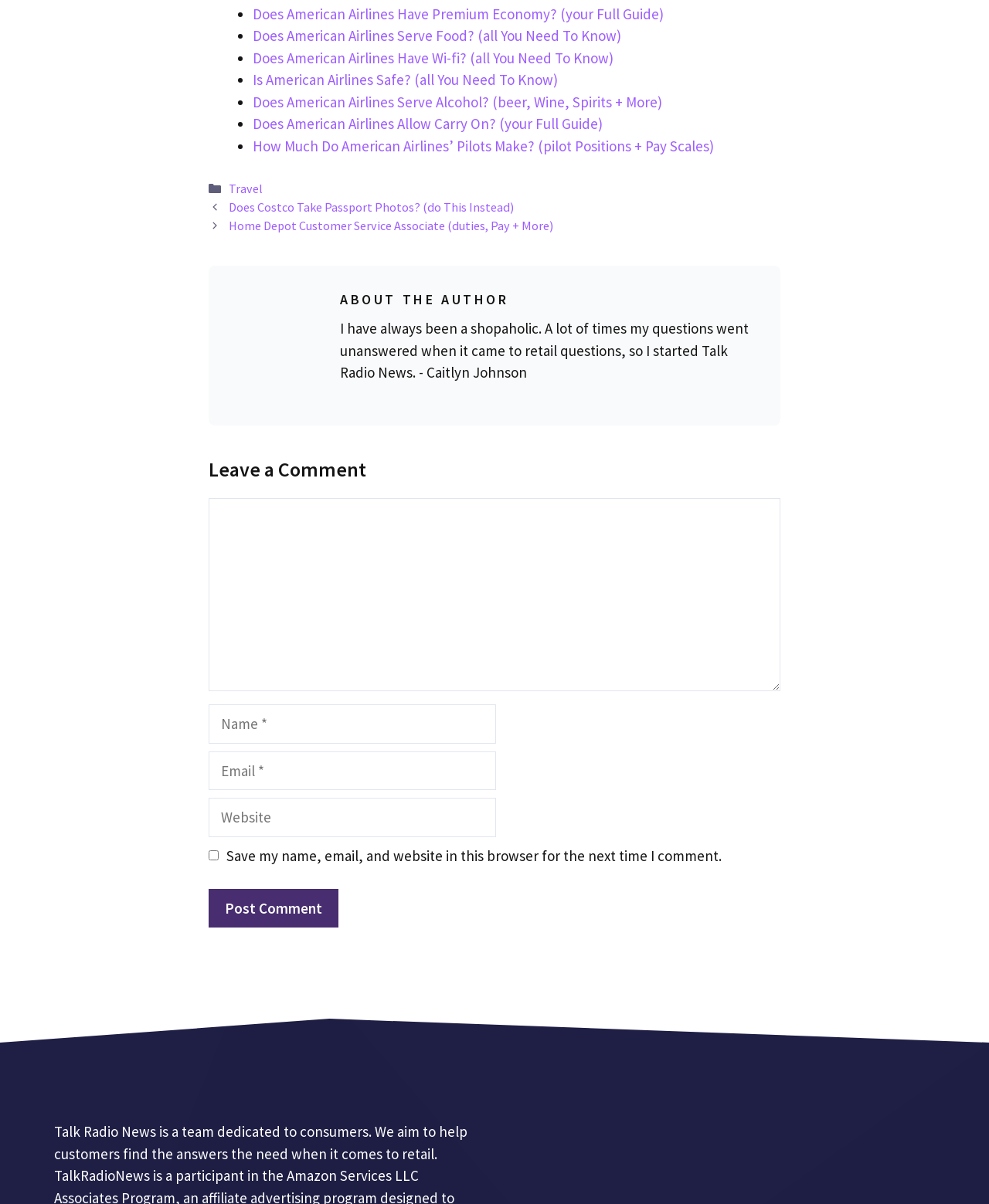Can you look at the image and give a comprehensive answer to the question:
What category is the webpage related to?

The webpage has a footer section with a 'Categories' label, and one of the links below it is 'Travel', indicating that the webpage is related to the travel category.